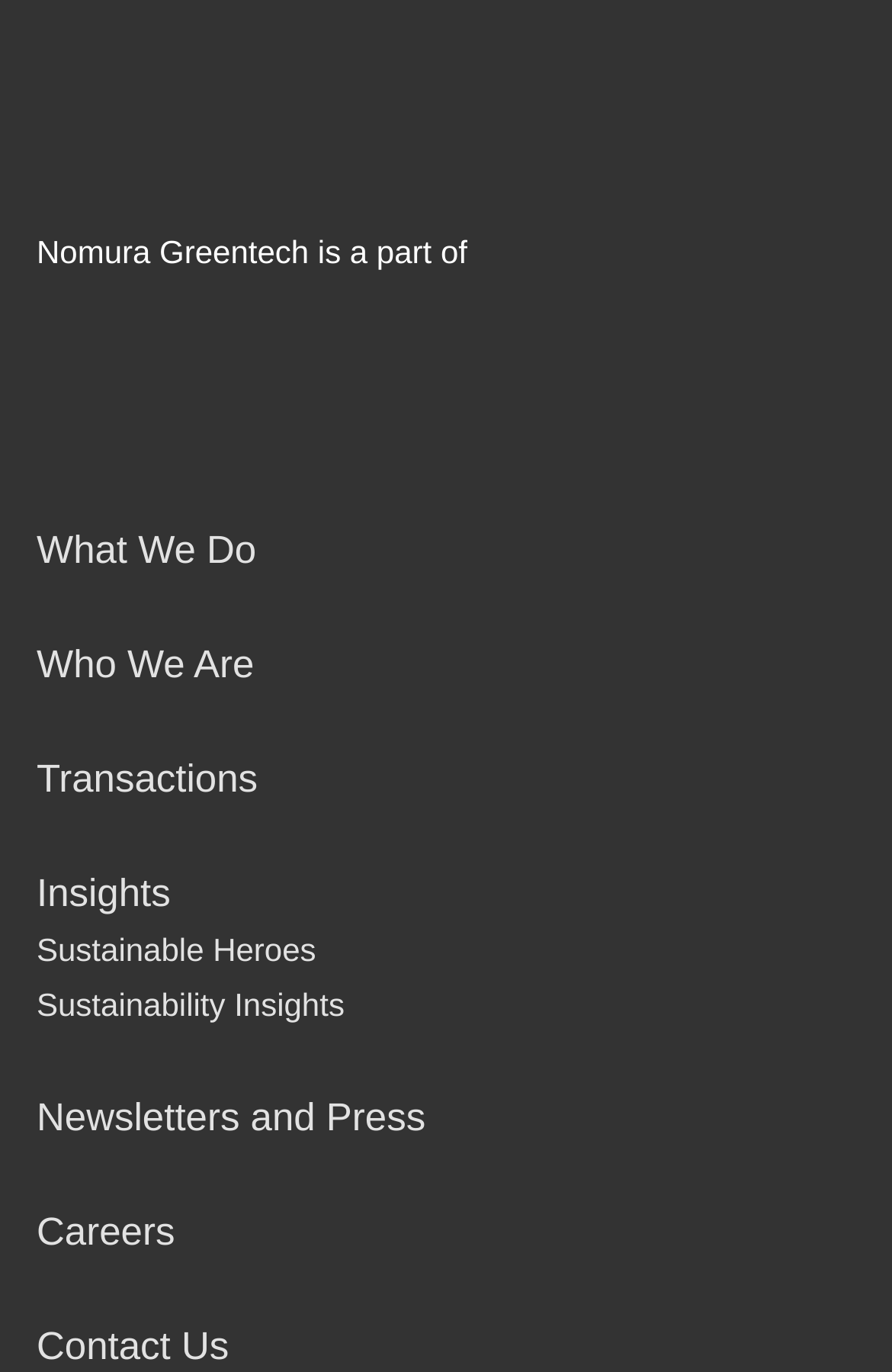Identify the bounding box for the UI element specified in this description: "Careers". The coordinates must be four float numbers between 0 and 1, formatted as [left, top, right, bottom].

[0.041, 0.878, 0.196, 0.918]